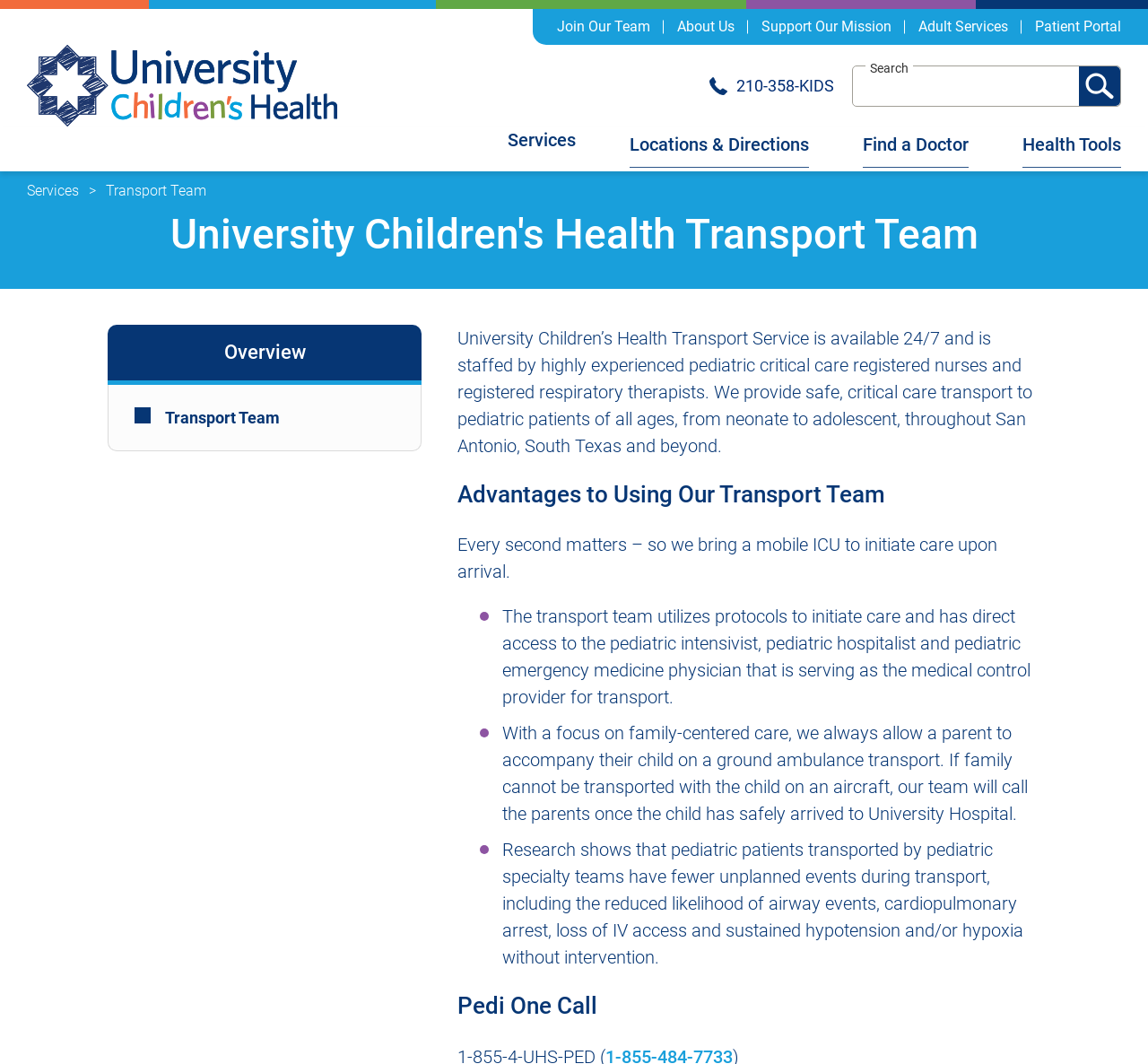Identify and provide the main heading of the webpage.

University Children's Health Transport Team